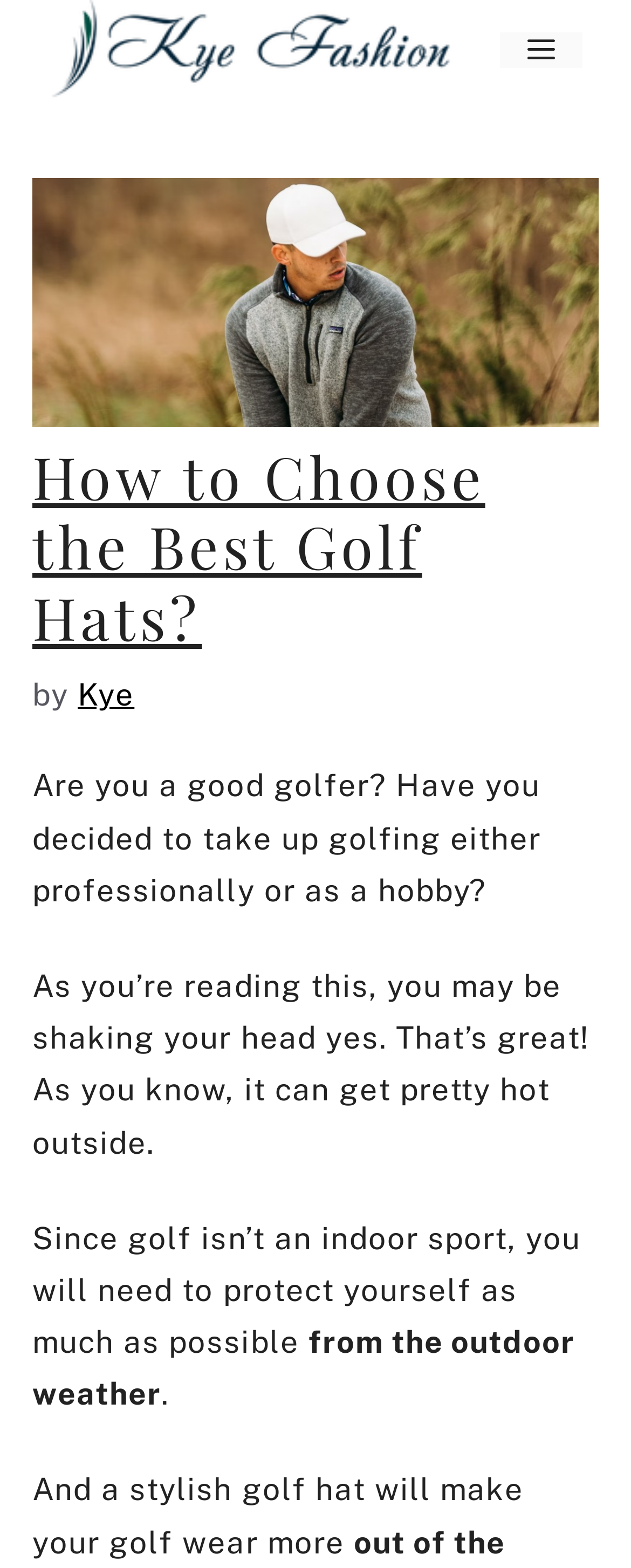Find the bounding box of the element with the following description: "alt="Kye Fashion"". The coordinates must be four float numbers between 0 and 1, formatted as [left, top, right, bottom].

[0.077, 0.018, 0.718, 0.041]